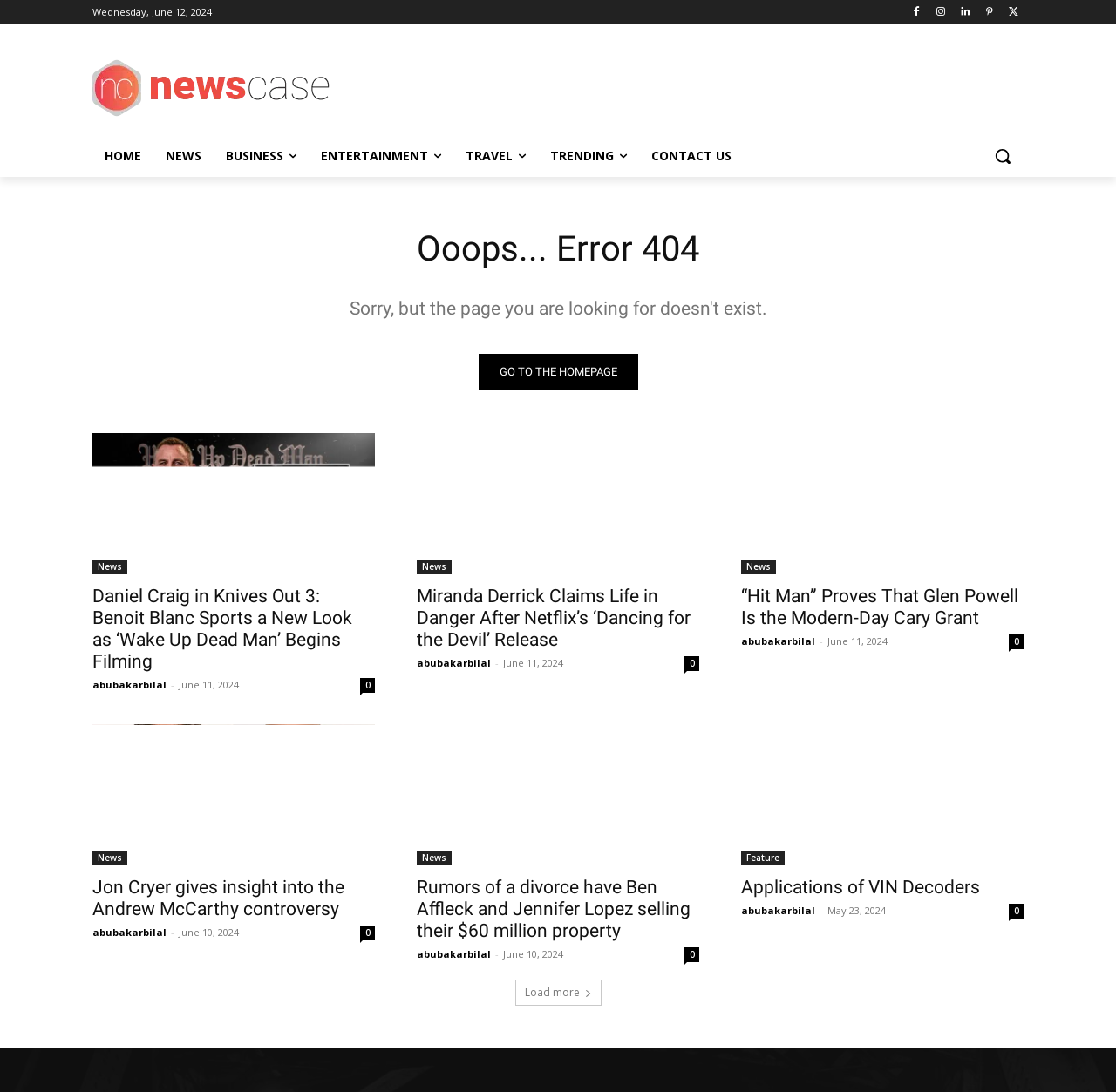Can you identify the bounding box coordinates of the clickable region needed to carry out this instruction: 'Load more news'? The coordinates should be four float numbers within the range of 0 to 1, stated as [left, top, right, bottom].

[0.461, 0.897, 0.539, 0.921]